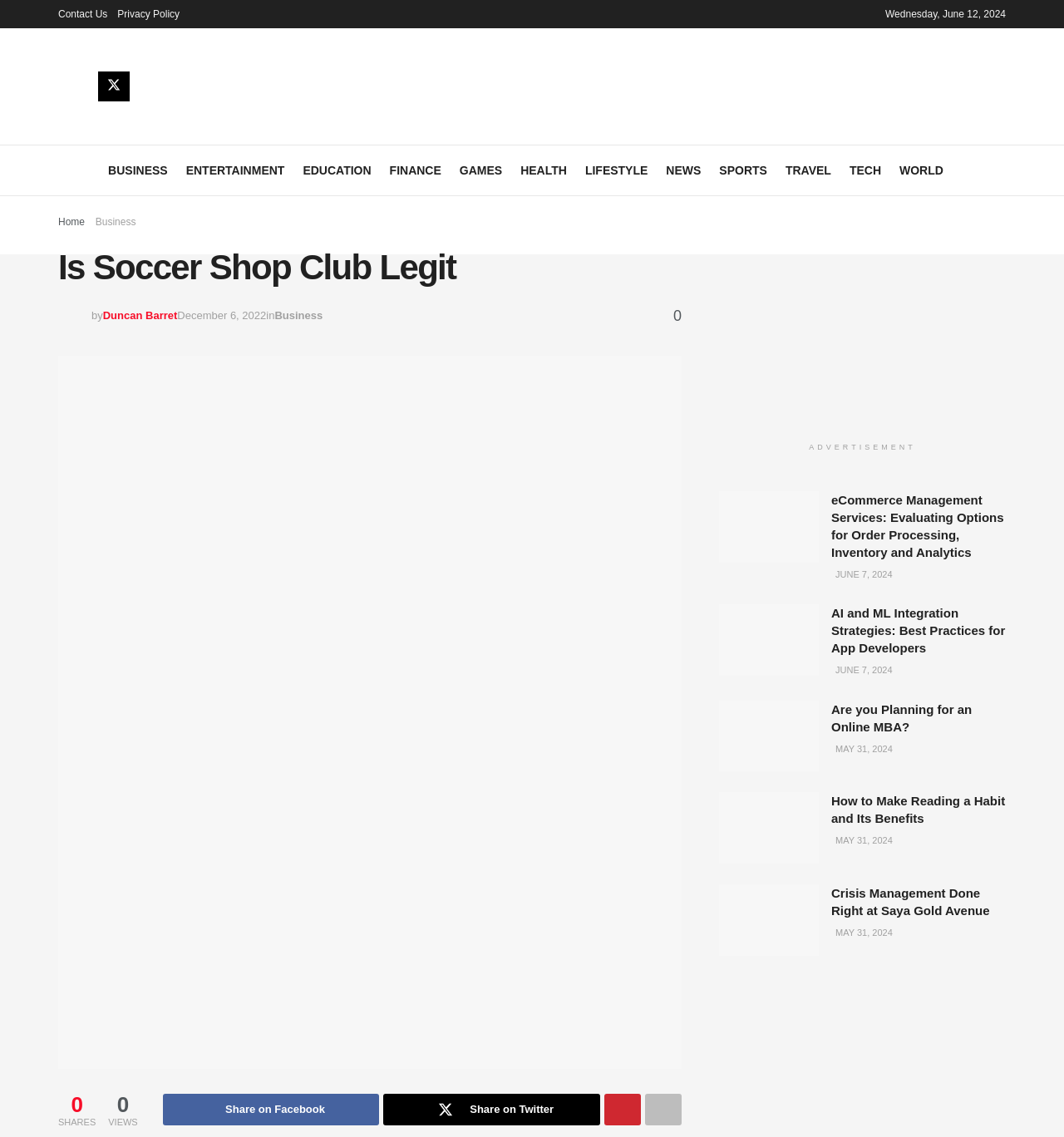Create a detailed narrative of the webpage’s visual and textual elements.

This webpage appears to be a news or blog website, with a focus on various topics such as business, entertainment, education, and sports. At the top of the page, there are links to different categories, including "Business", "Entertainment", "Education", and more. Below these links, there is a heading that reads "Is Soccer Shop Club Legit" with an image and a link to the same title.

On the left side of the page, there is a section with a date "Wednesday, June 12, 2024" and a few links to other pages, including "Contact Us" and "Privacy Policy". There is also an image with the text "The Hear Us" and a link to the same title.

The main content of the page is divided into several sections, each with a heading and a brief summary of an article. The articles appear to be from different categories, including business, technology, and lifestyle. Each section has a link to read more about the article, and some have images accompanying the text.

At the bottom of the page, there are links to share the content on social media platforms, including Facebook and Twitter. There is also a section with advertisements, including one for "eCommerce Management Services" and another for "AI and ML Integration Strategies".

Overall, the webpage has a clean and organized layout, with clear headings and concise summaries of the articles. The use of images and links adds visual interest and makes it easy to navigate to different sections of the page.